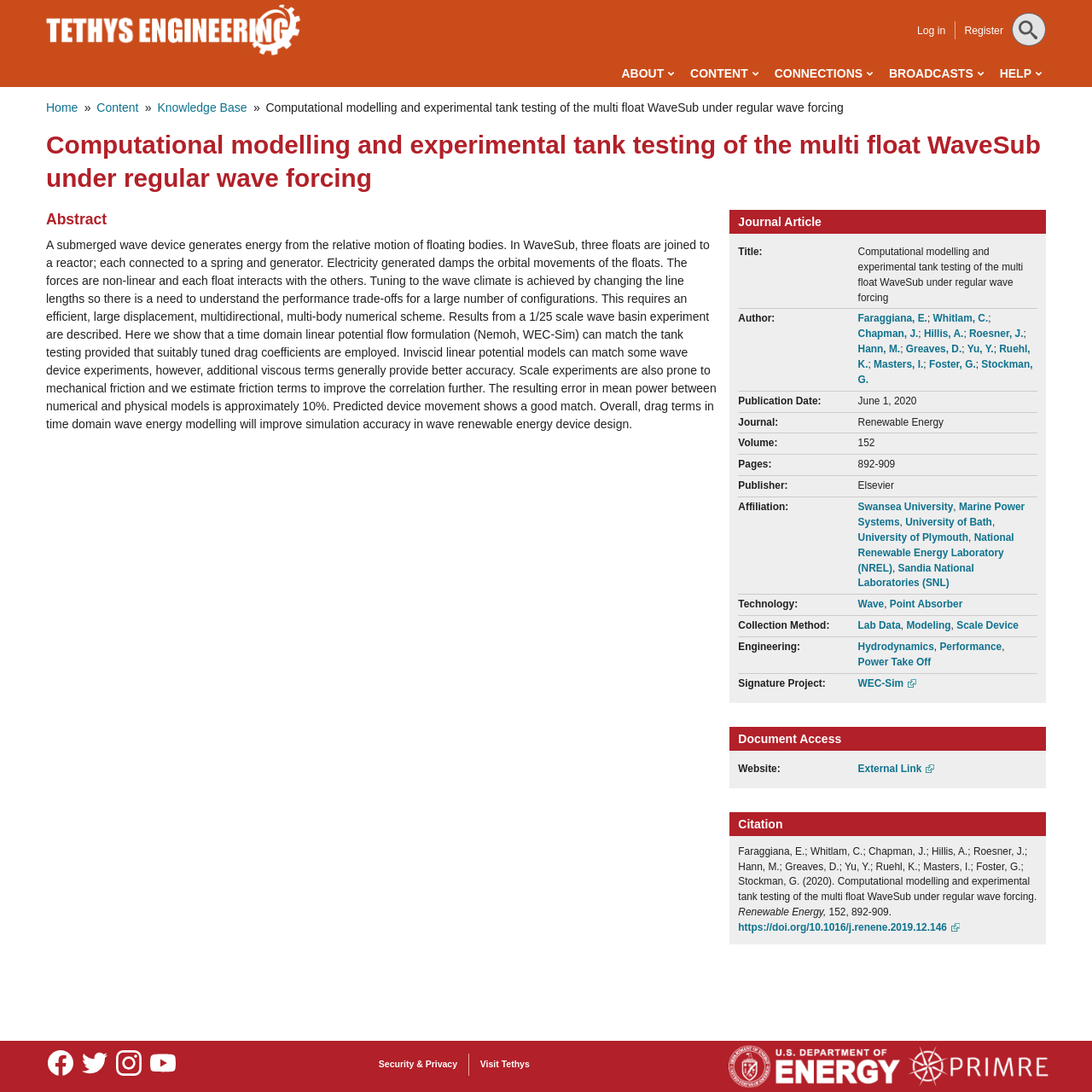Find the bounding box coordinates of the clickable area required to complete the following action: "Click on the 'Register' link".

[0.883, 0.023, 0.919, 0.034]